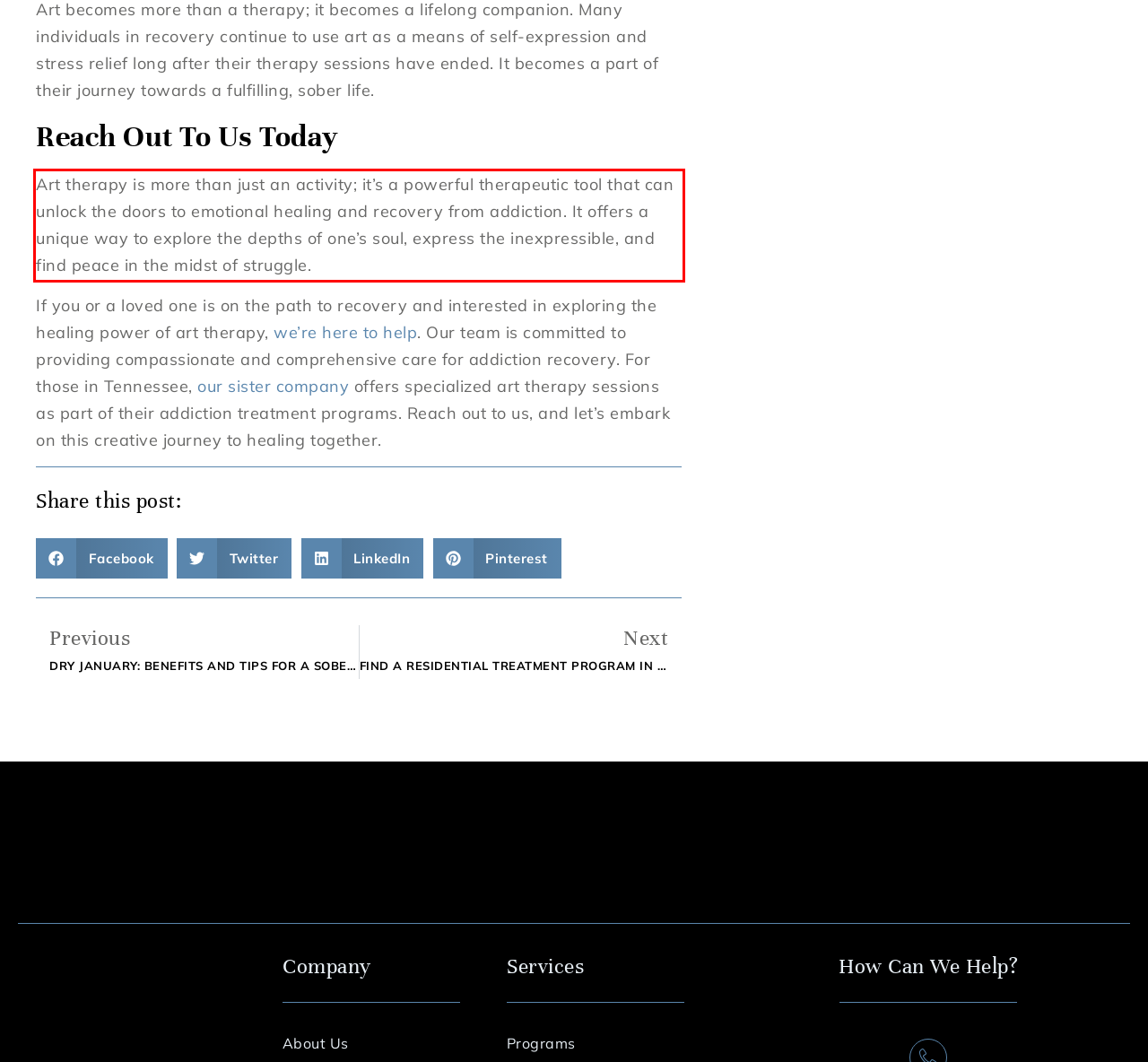You have a screenshot of a webpage, and there is a red bounding box around a UI element. Utilize OCR to extract the text within this red bounding box.

Art therapy is more than just an activity; it’s a powerful therapeutic tool that can unlock the doors to emotional healing and recovery from addiction. It offers a unique way to explore the depths of one’s soul, express the inexpressible, and find peace in the midst of struggle.